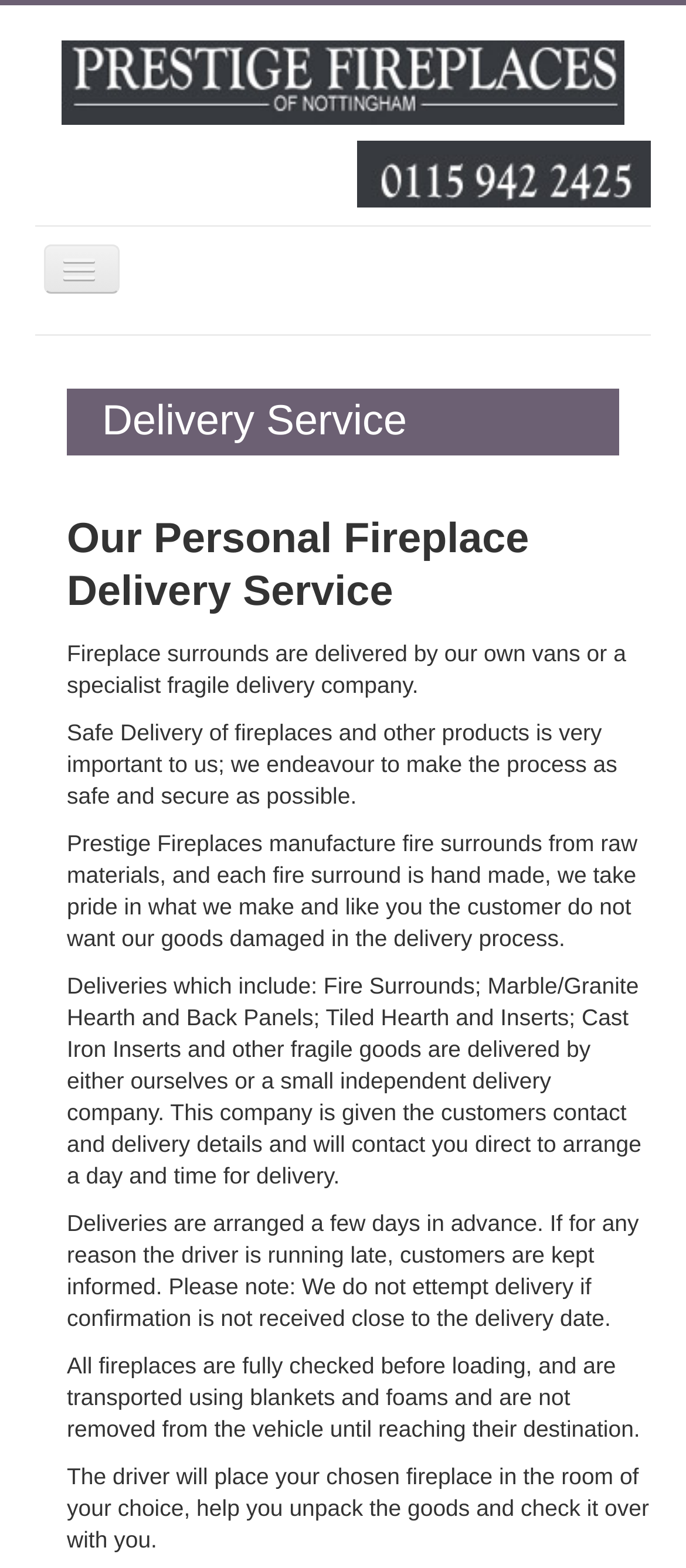Extract the main title from the webpage and generate its text.

Our Personal Fireplace Delivery Service